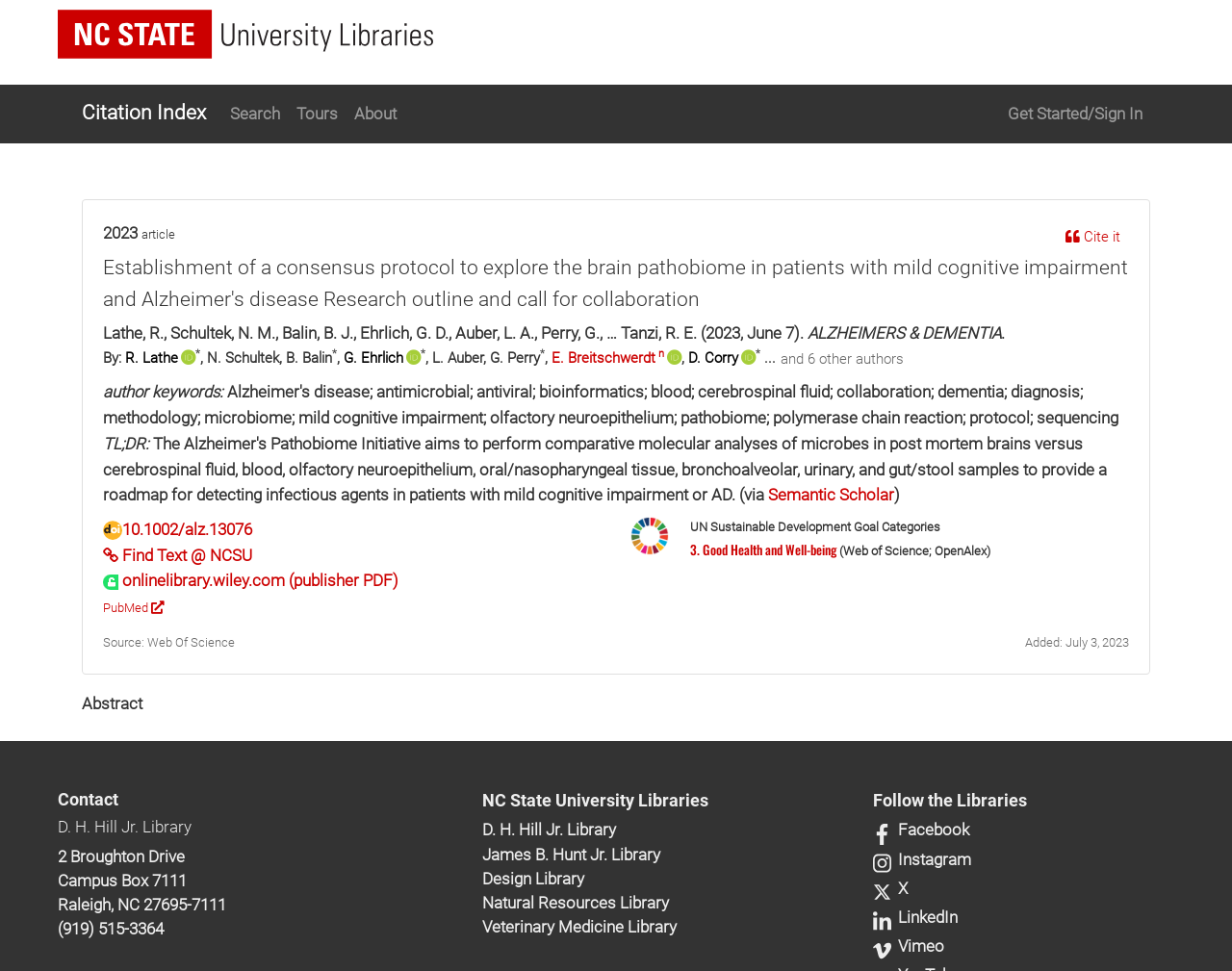Locate the bounding box coordinates of the clickable part needed for the task: "Click the 'Cite it' button".

[0.857, 0.227, 0.916, 0.26]